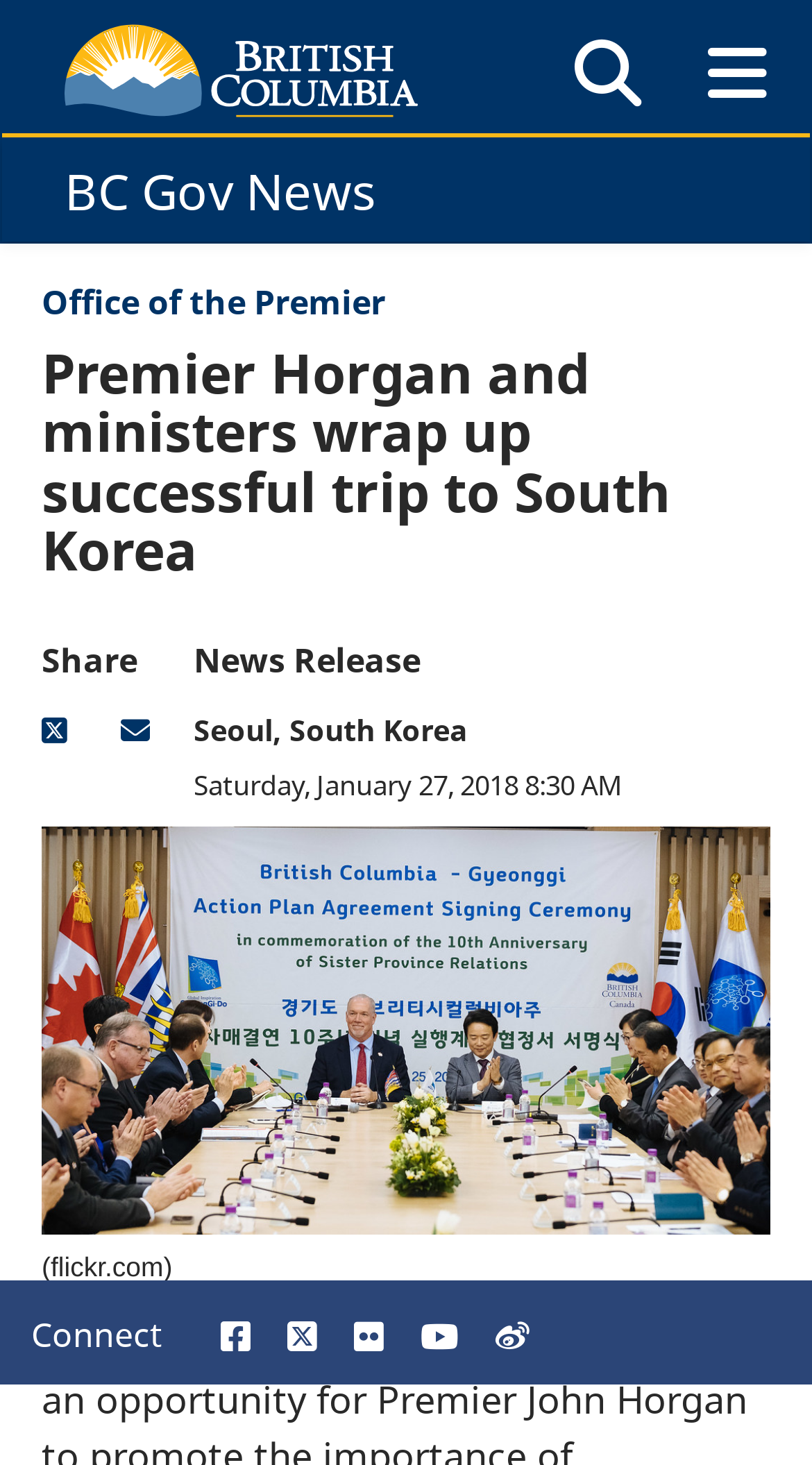Use a single word or phrase to answer the question: What is the name of the government?

Government of B.C.